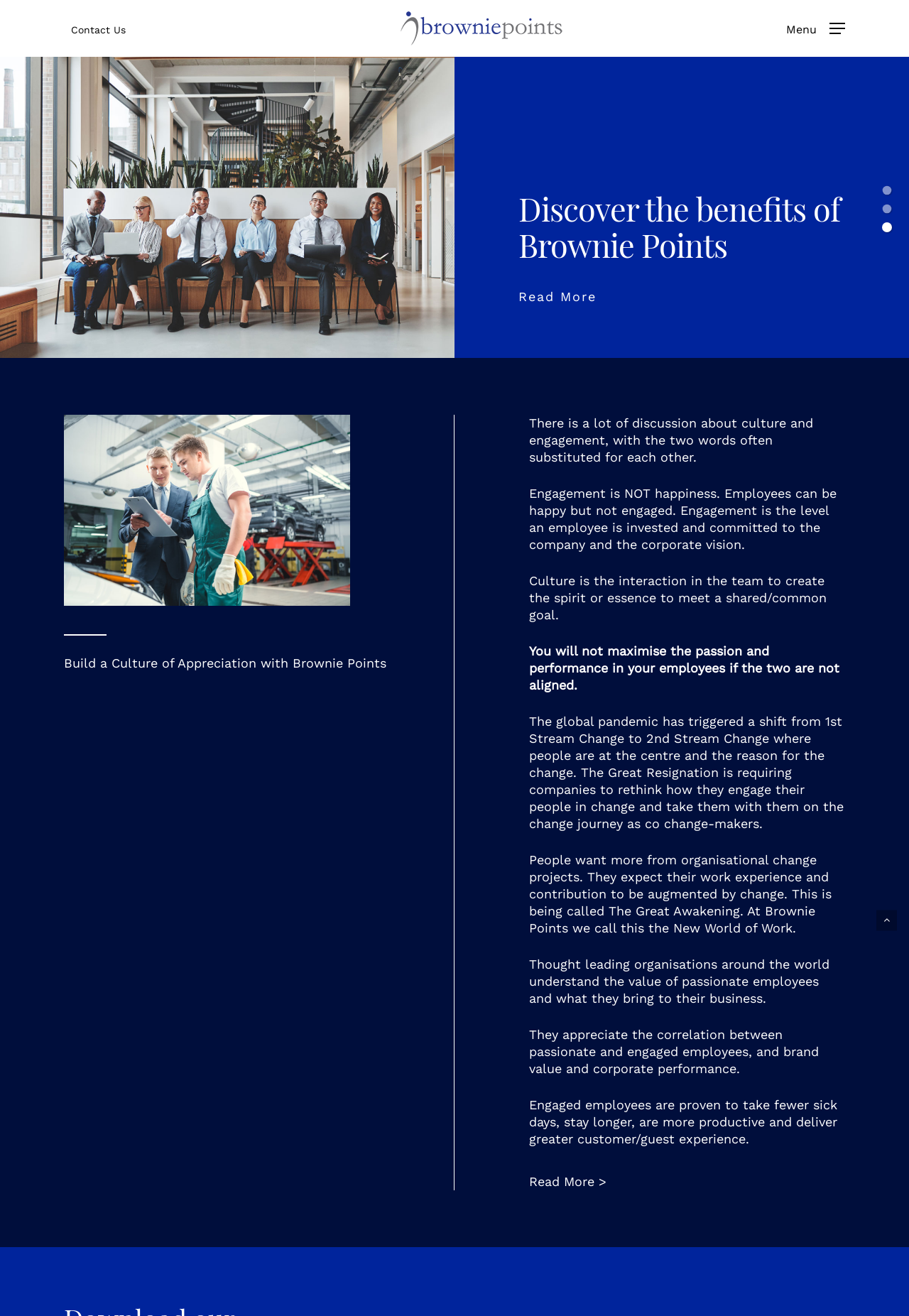Illustrate the webpage with a detailed description.

The webpage is about Brownie Points, an employee recognition software. At the top left, there is a link to "Contact Us". Next to it, on the top center, is the logo of Brownie Points, which is an image with the same name. On the top right, there is a navigation menu link.

Below the logo, there is a heading that describes Brownie Points as a "Multi award winning employee recognition and rewards platform". Underneath the heading, there are several paragraphs of text that discuss the importance of employee engagement and culture in the workplace. The text is divided into six sections, each with a distinct topic, including the difference between engagement and happiness, the role of culture in team interaction, and the impact of the global pandemic on employee expectations.

To the left of the paragraphs, there is a section with a title "Build a Culture of Appreciation with Brownie Points". Below the paragraphs, there is a link to "Read More >", which suggests that there is more content available on the topic.

Overall, the webpage appears to be an introduction to Brownie Points and its approach to employee recognition and engagement, with a focus on the importance of culture and appreciation in the workplace.